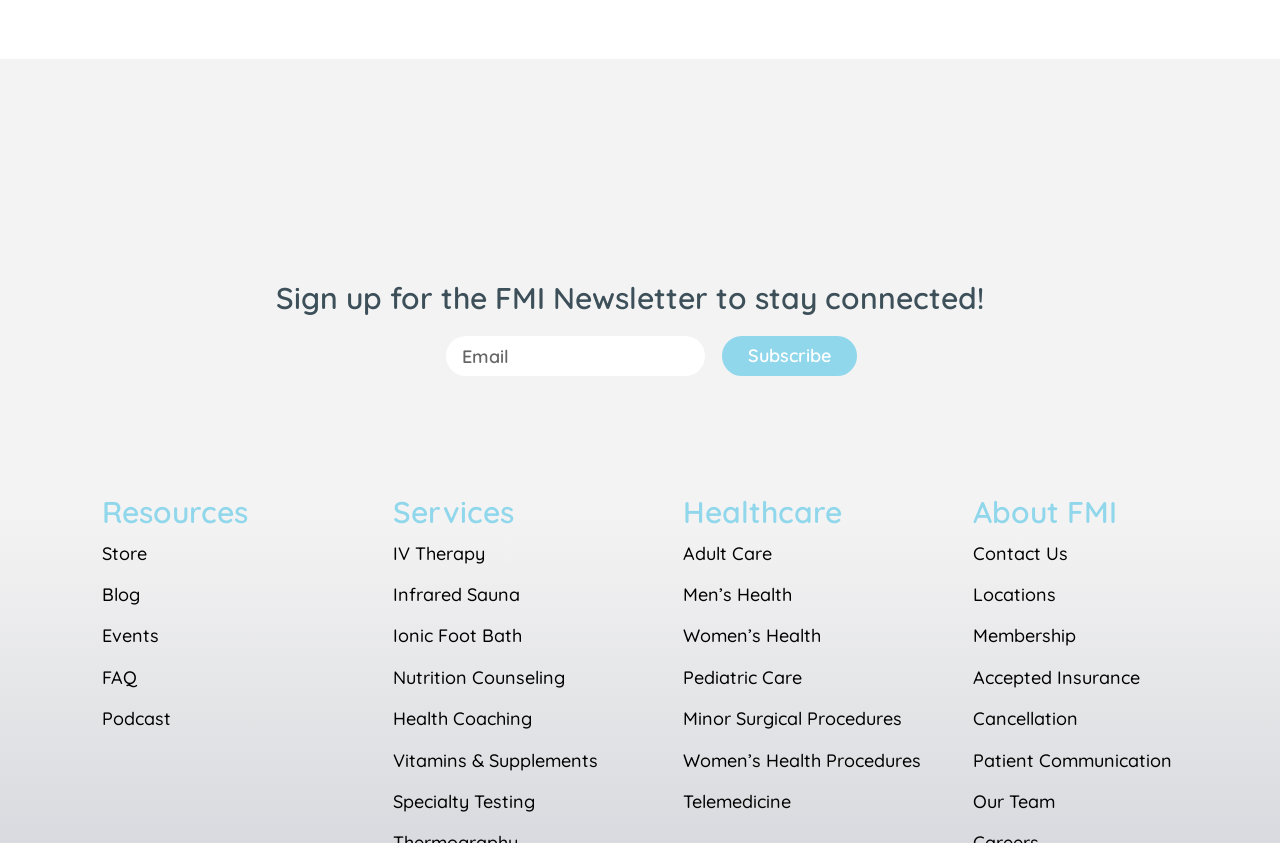Please find the bounding box for the UI element described by: "parent_node: Email name="form_fields[email]" placeholder="Email"".

[0.349, 0.399, 0.551, 0.446]